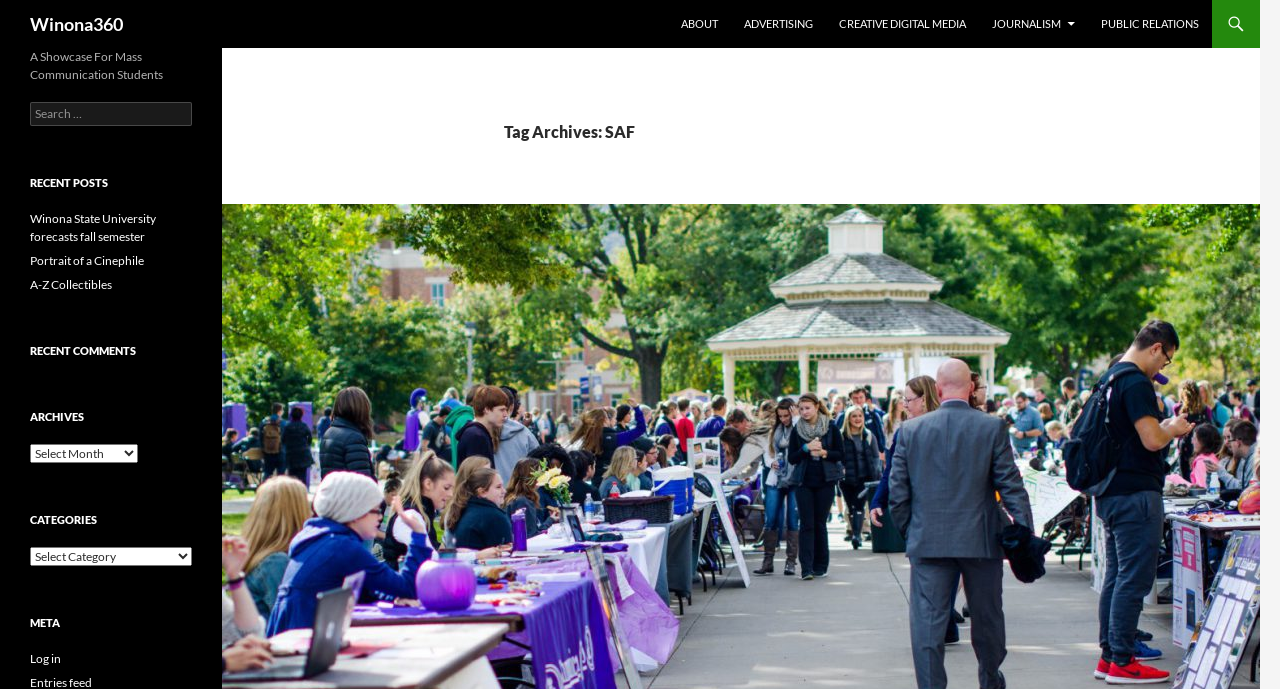Locate the bounding box coordinates of the UI element described by: "A-Z Collectibles". Provide the coordinates as four float numbers between 0 and 1, formatted as [left, top, right, bottom].

[0.023, 0.402, 0.088, 0.424]